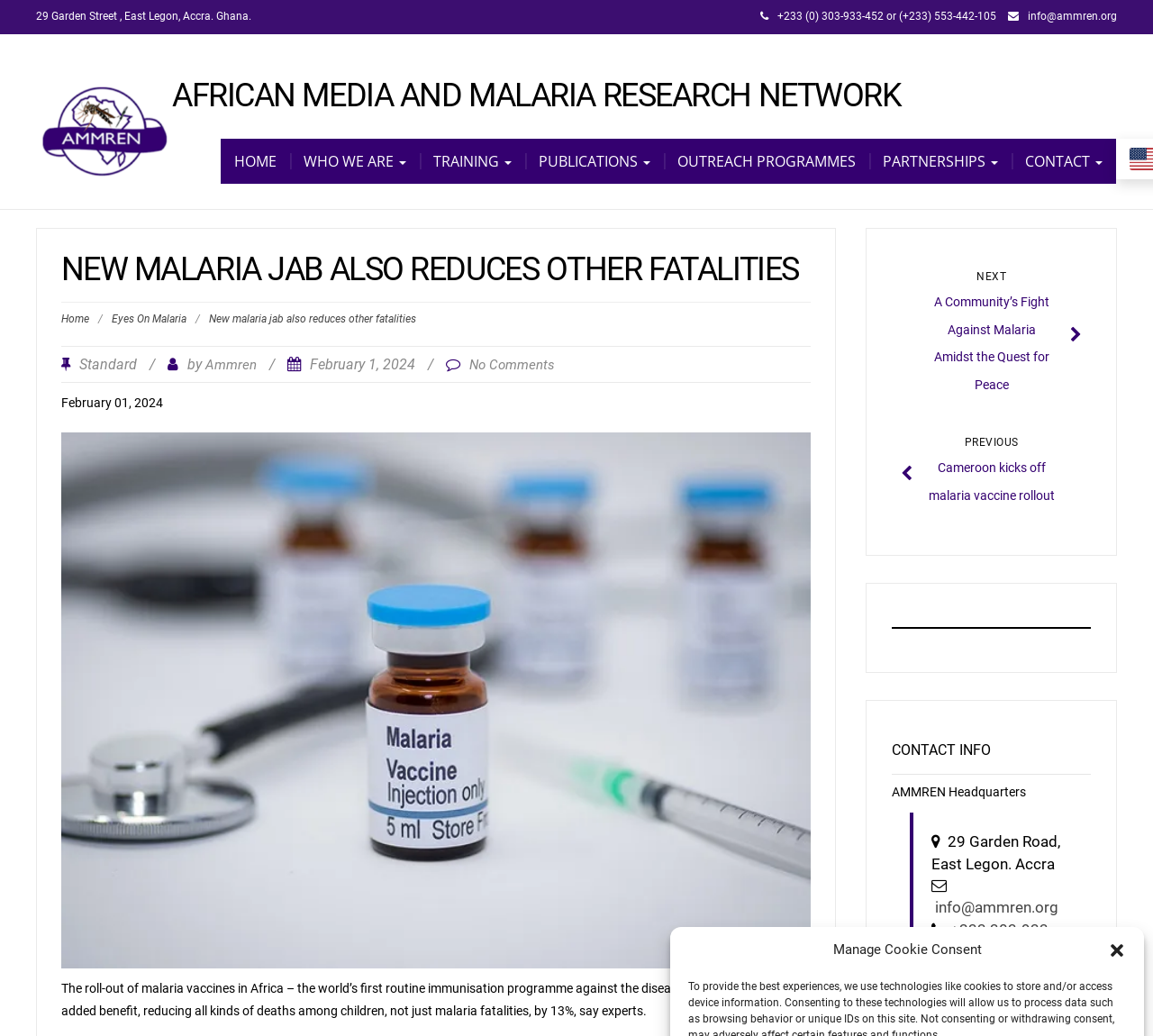Give a concise answer of one word or phrase to the question: 
What is the effect of malaria vaccines on child mortality?

13% reduction